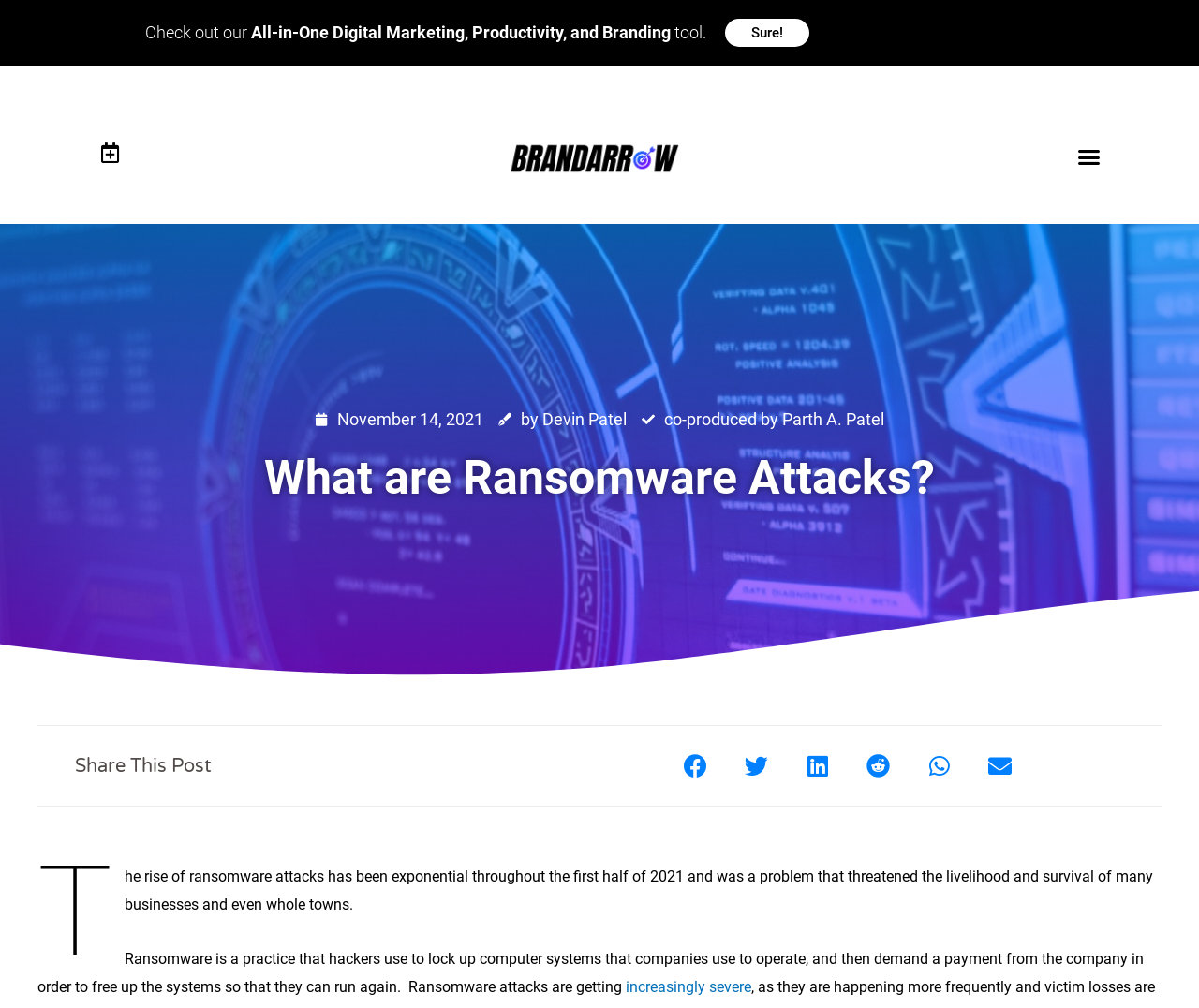What is the topic of the article?
Look at the screenshot and respond with a single word or phrase.

Ransomware attacks